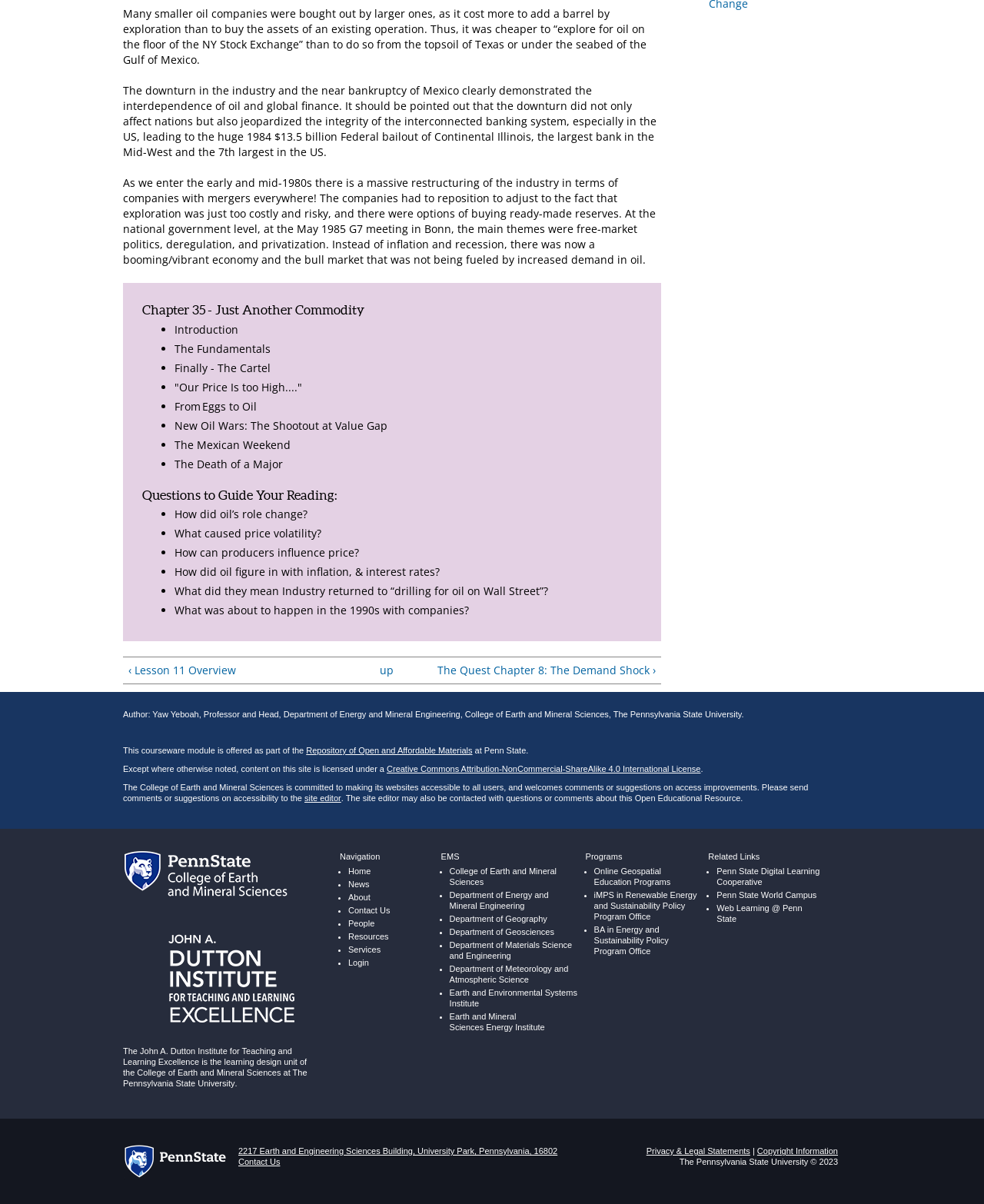What is the name of the institute that is the learning design unit of the College of Earth and Mineral Sciences?
Could you please answer the question thoroughly and with as much detail as possible?

I found the name of the institute by looking at the link element with the text 'John A. Dutton e-Education Institute' and its corresponding description.